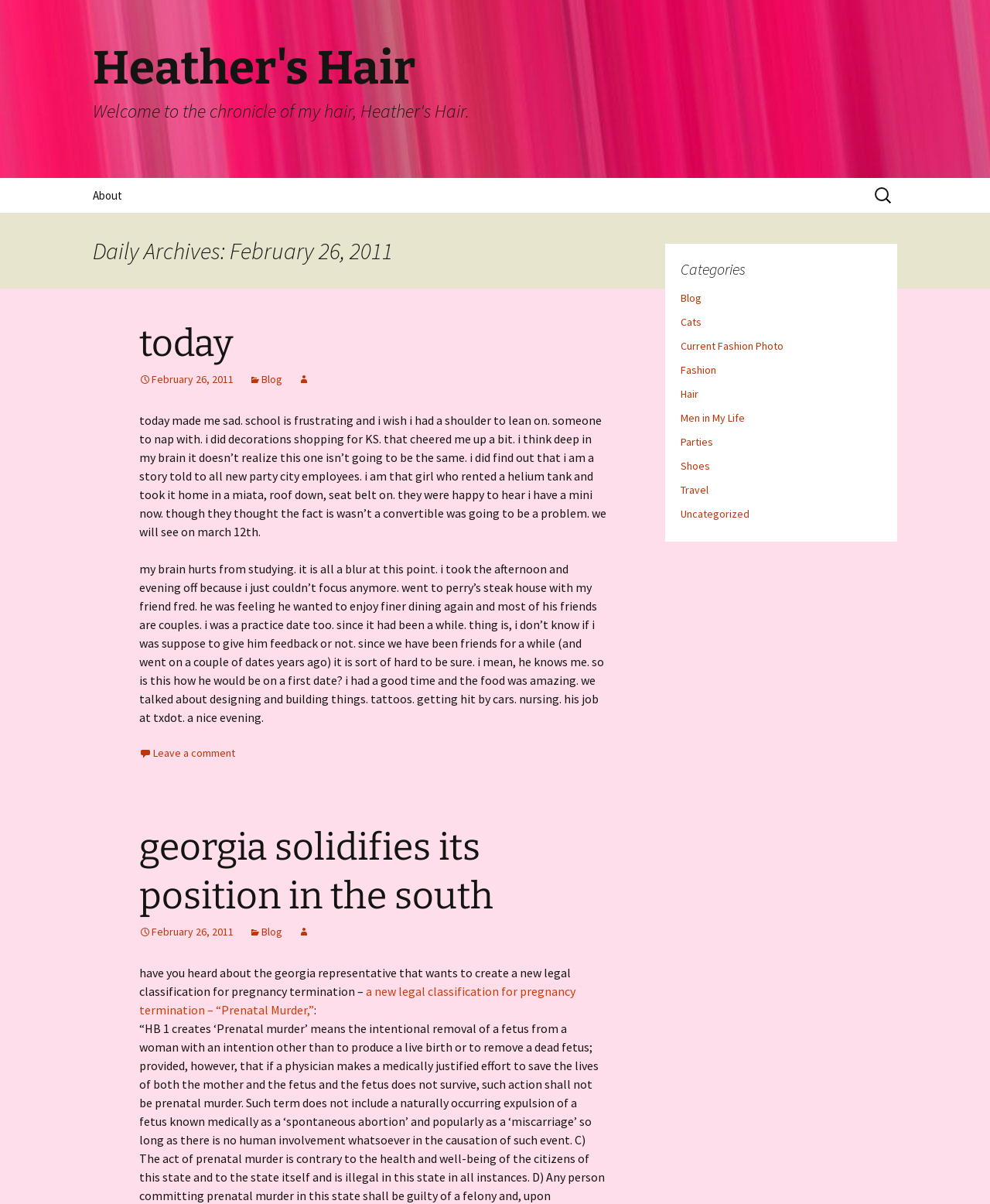Look at the image and give a detailed response to the following question: How many categories are listed on the webpage?

The number of categories listed on the webpage can be found by counting the links in the navigation element with the text 'Categories', which includes 'Blog', 'Cats', 'Current Fashion Photo', etc. There are 11 categories in total.